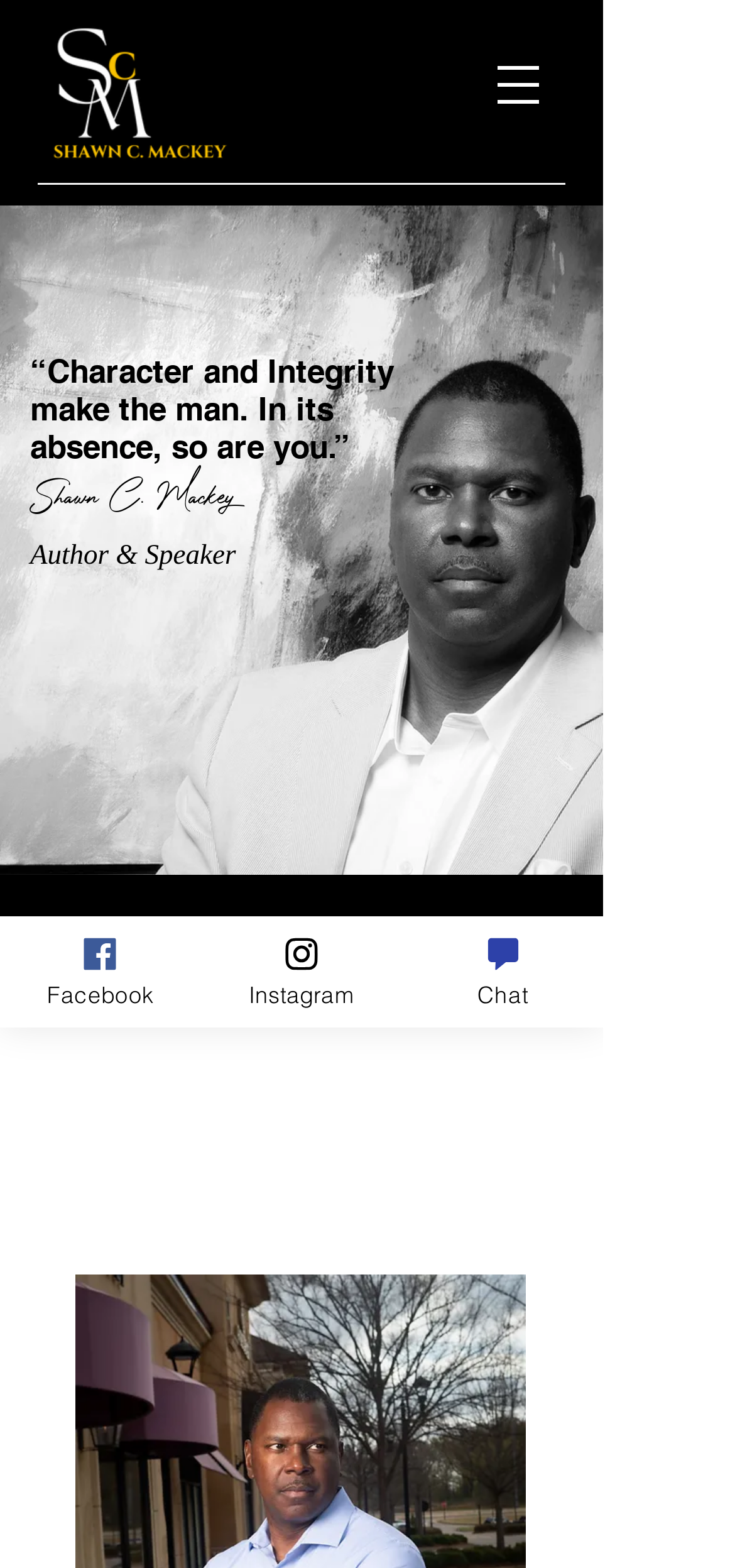Craft a detailed narrative of the webpage's structure and content.

The webpage is titled "Home | My Site" and appears to be a personal website for Shawn C. Mackey. At the top left corner, there is a logo image of "smackey logo sample (1).png" and a button to open a navigation menu. 

Below the logo, there is a large background image of "Mackey_Final-76 (1).jpg" that takes up most of the top section of the page. On top of this image, there is a heading quote "“Character and Integrity make the man. In its absence, so are you.” Shawn C. Mackey" positioned near the top left corner.

Underneath the quote, there are two links, "Author &" and "Speaker", placed side by side. Further down, there is a heading "SERVICE|LEADERSHIP|MENTORSHIP|LEGACY" positioned near the top right corner.

On the lower section of the page, there is a region labeled "About" that contains a static text "Who Is Shawn C. Mackey". 

On the left side of the page, there are three social media links, "Facebook", "Instagram", and a "Chat" button, each accompanied by a small image. The "Facebook" link is at the top, followed by the "Instagram" link, and then the "Chat" button at the bottom.